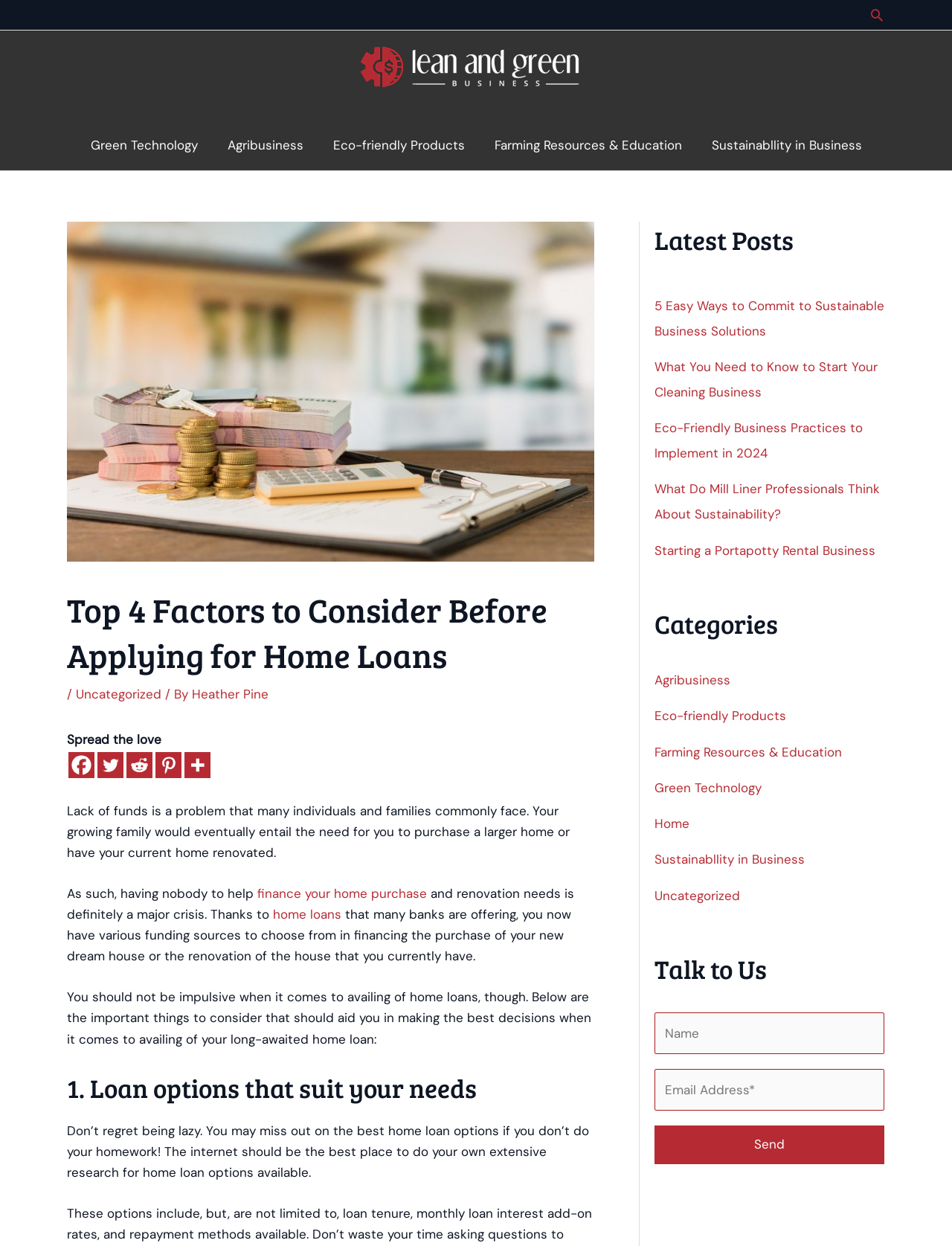Look at the image and answer the question in detail:
What are the social media platforms listed on the webpage?

The social media platforms are listed in the section with the text 'Spread the love', and they include Facebook, Twitter, Reddit, Pinterest, and a 'More' option, which may lead to additional platforms.